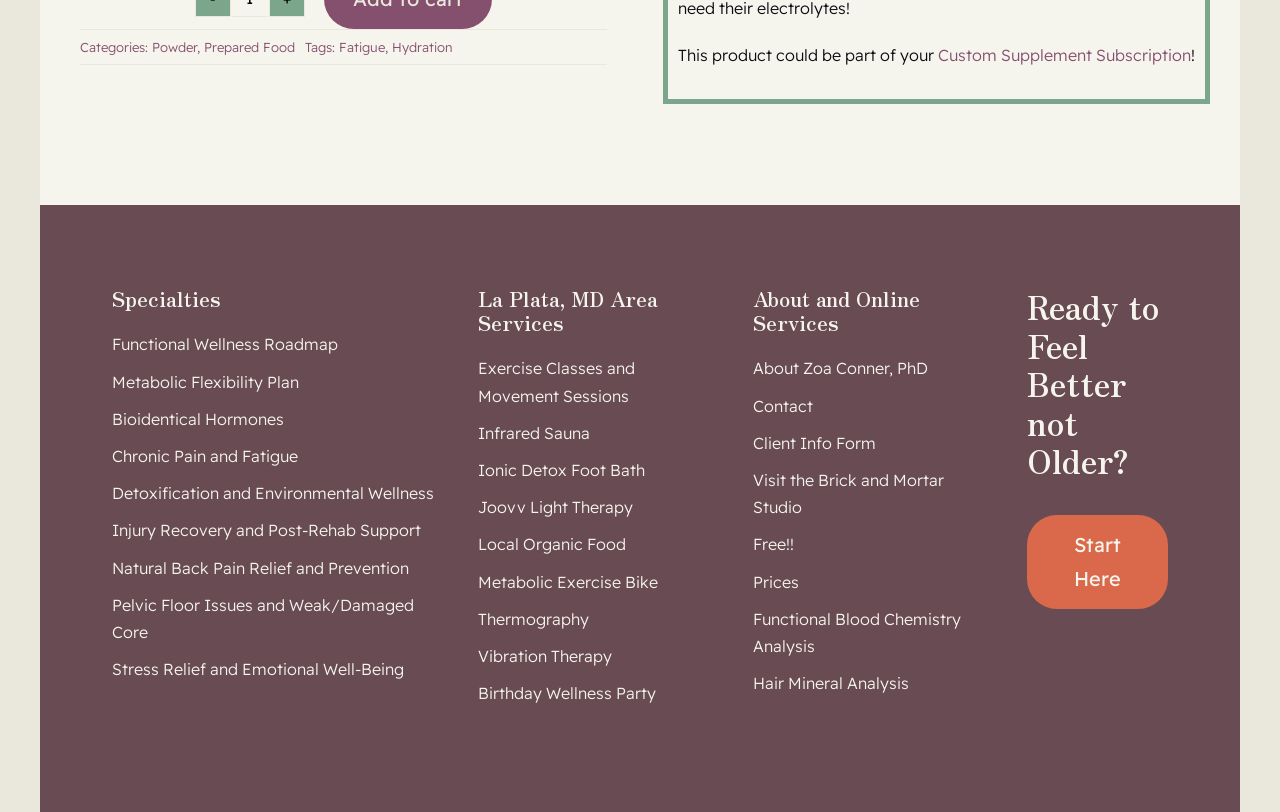Please identify the coordinates of the bounding box that should be clicked to fulfill this instruction: "Start feeling better".

[0.802, 0.635, 0.912, 0.75]